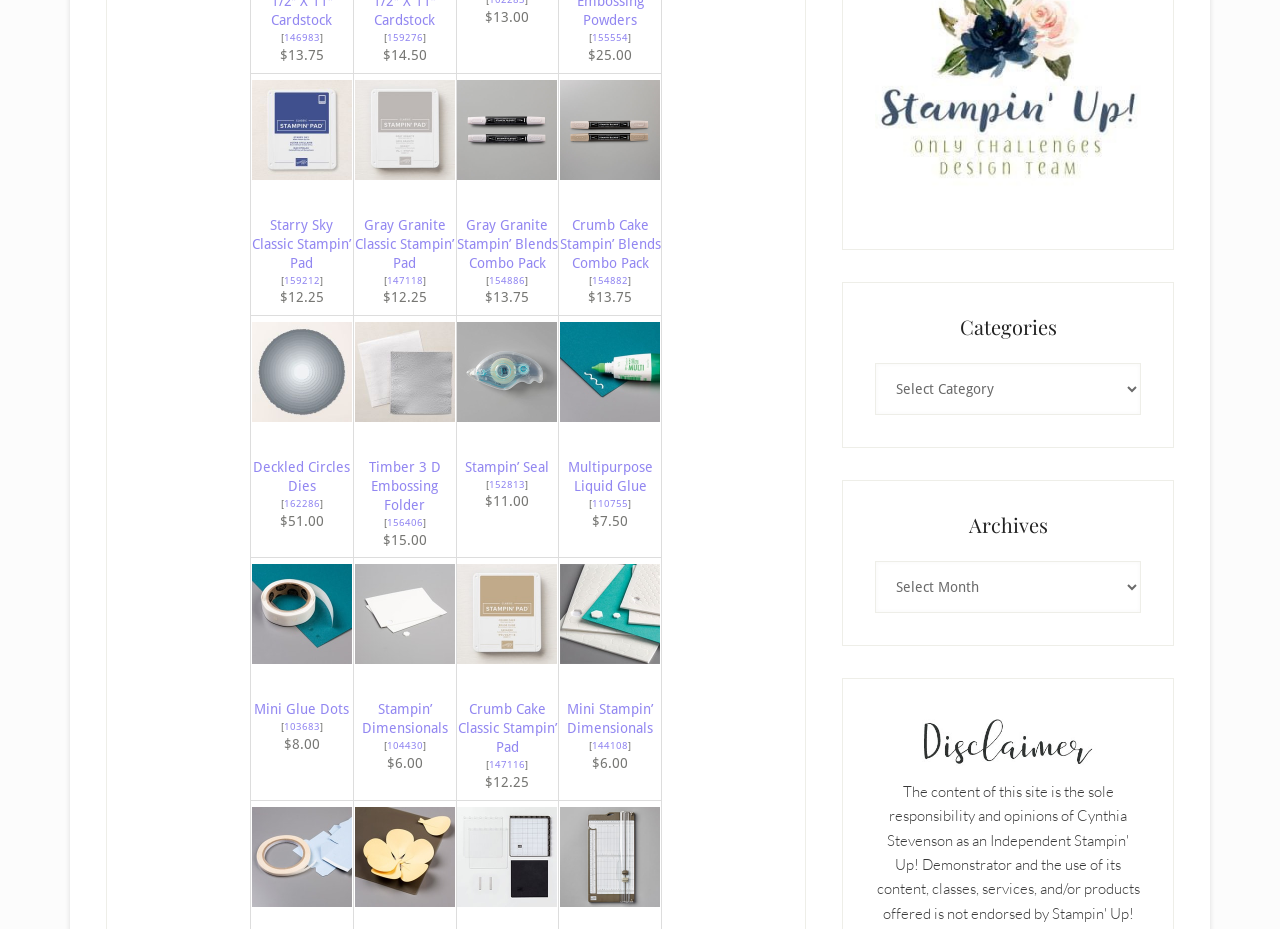How many products are listed on this webpage?
Refer to the image and provide a one-word or short phrase answer.

16